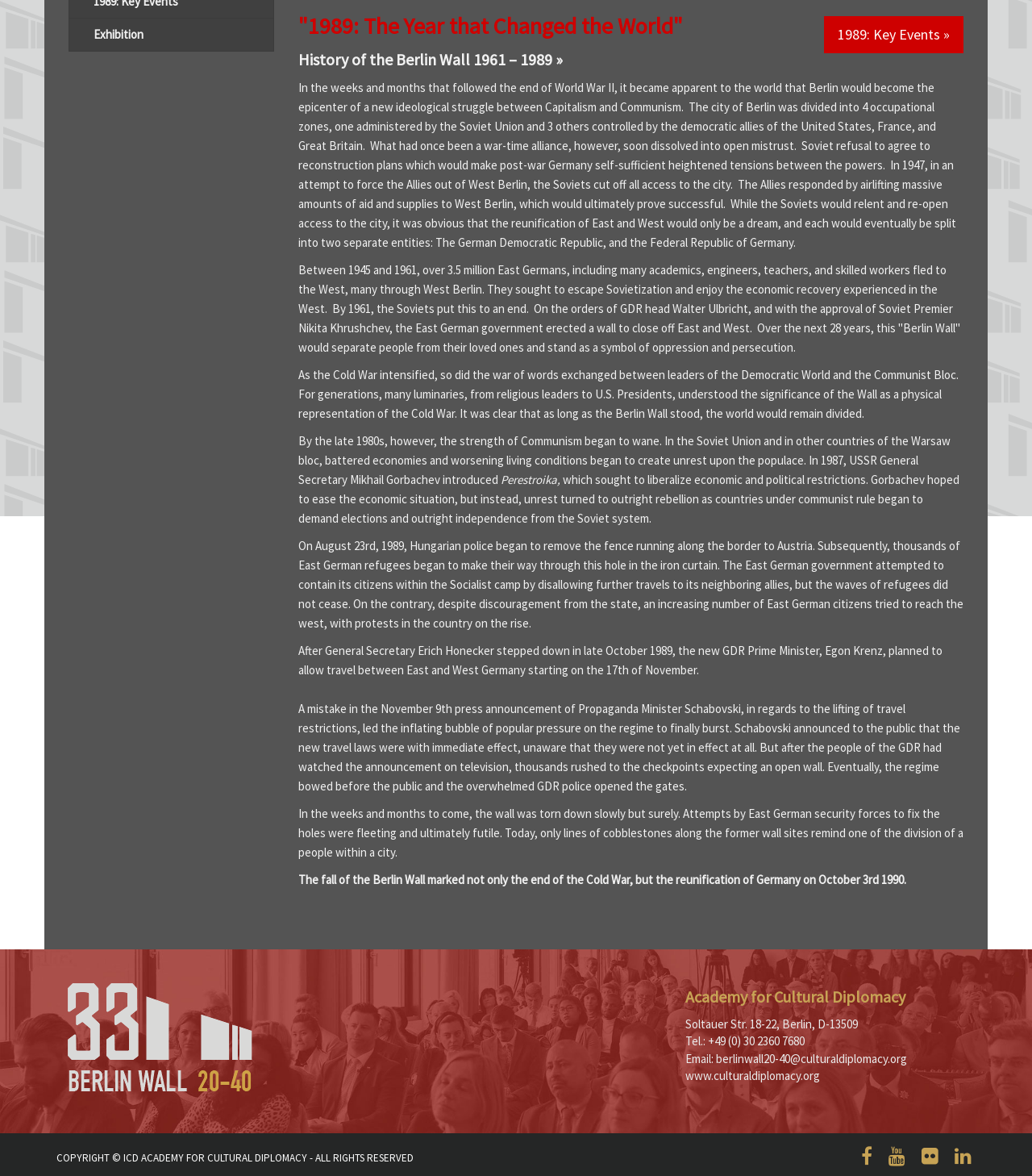Provide the bounding box coordinates, formatted as (top-left x, top-left y, bottom-right x, bottom-right y), with all values being floating point numbers between 0 and 1. Identify the bounding box of the UI element that matches the description: 1989: Key Events »

[0.798, 0.014, 0.934, 0.045]